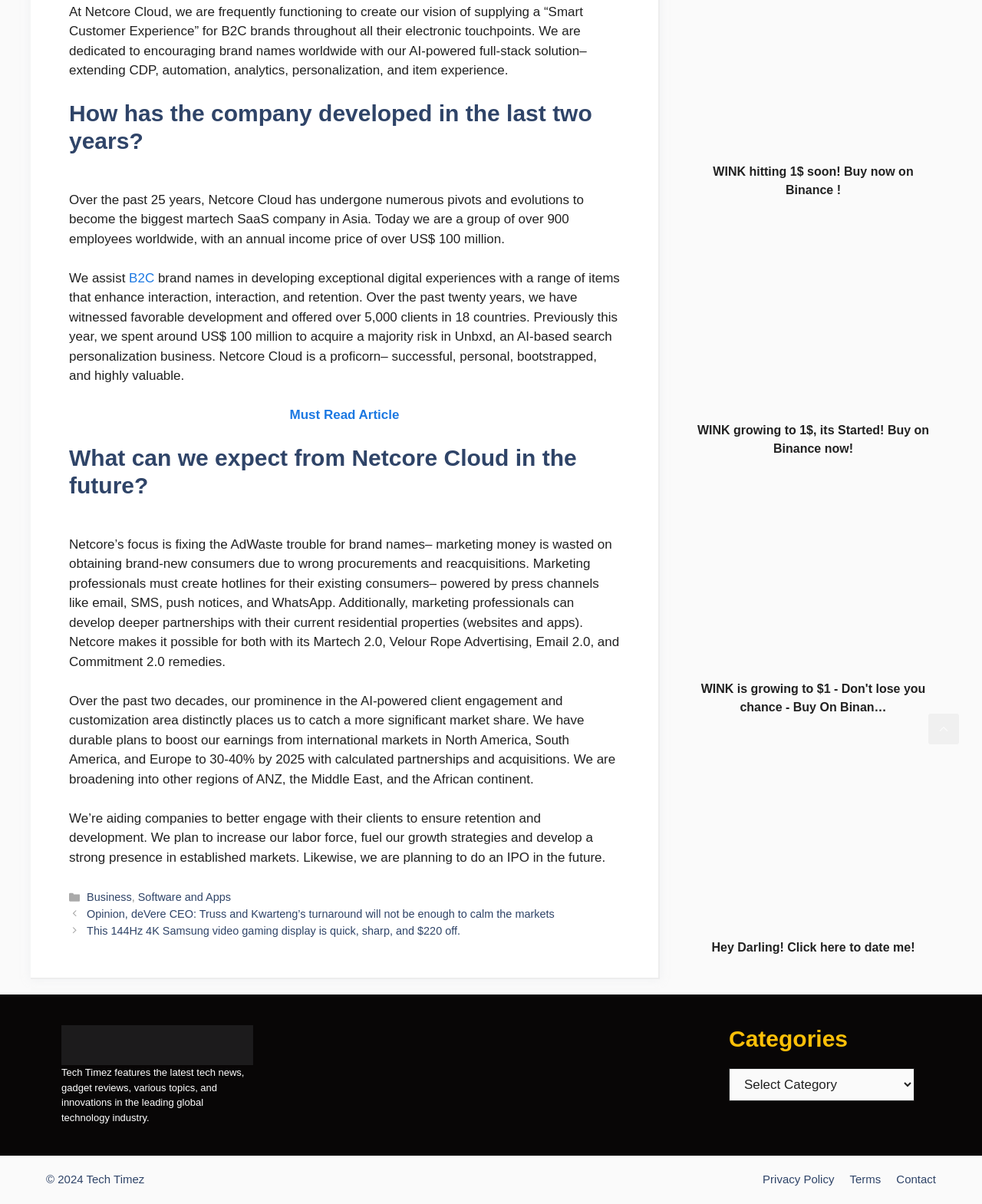Find the bounding box coordinates for the element that must be clicked to complete the instruction: "Read 'Must Read Article'". The coordinates should be four float numbers between 0 and 1, indicated as [left, top, right, bottom].

[0.295, 0.339, 0.407, 0.351]